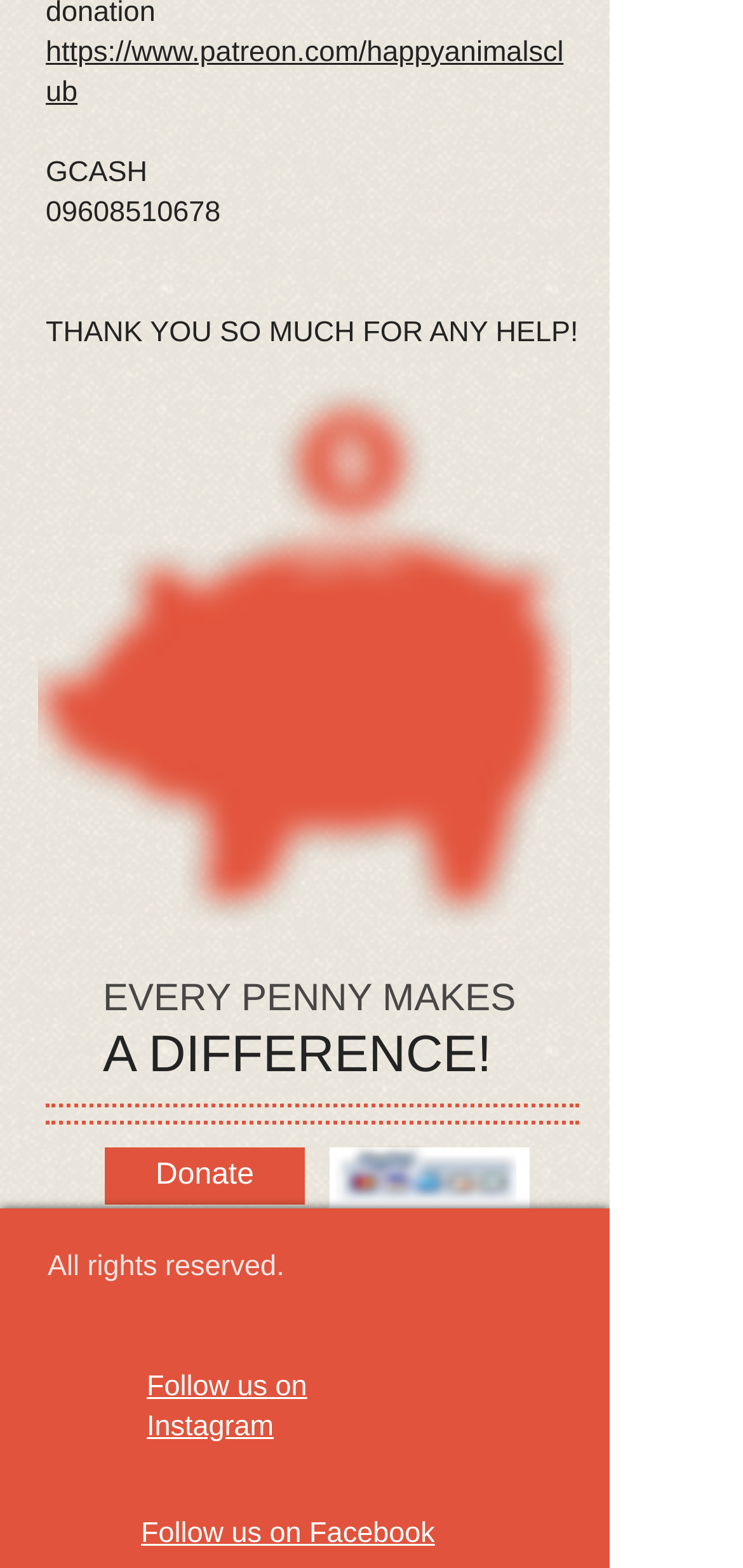What is the tone of the webpage?
Refer to the image and provide a concise answer in one word or phrase.

Grateful